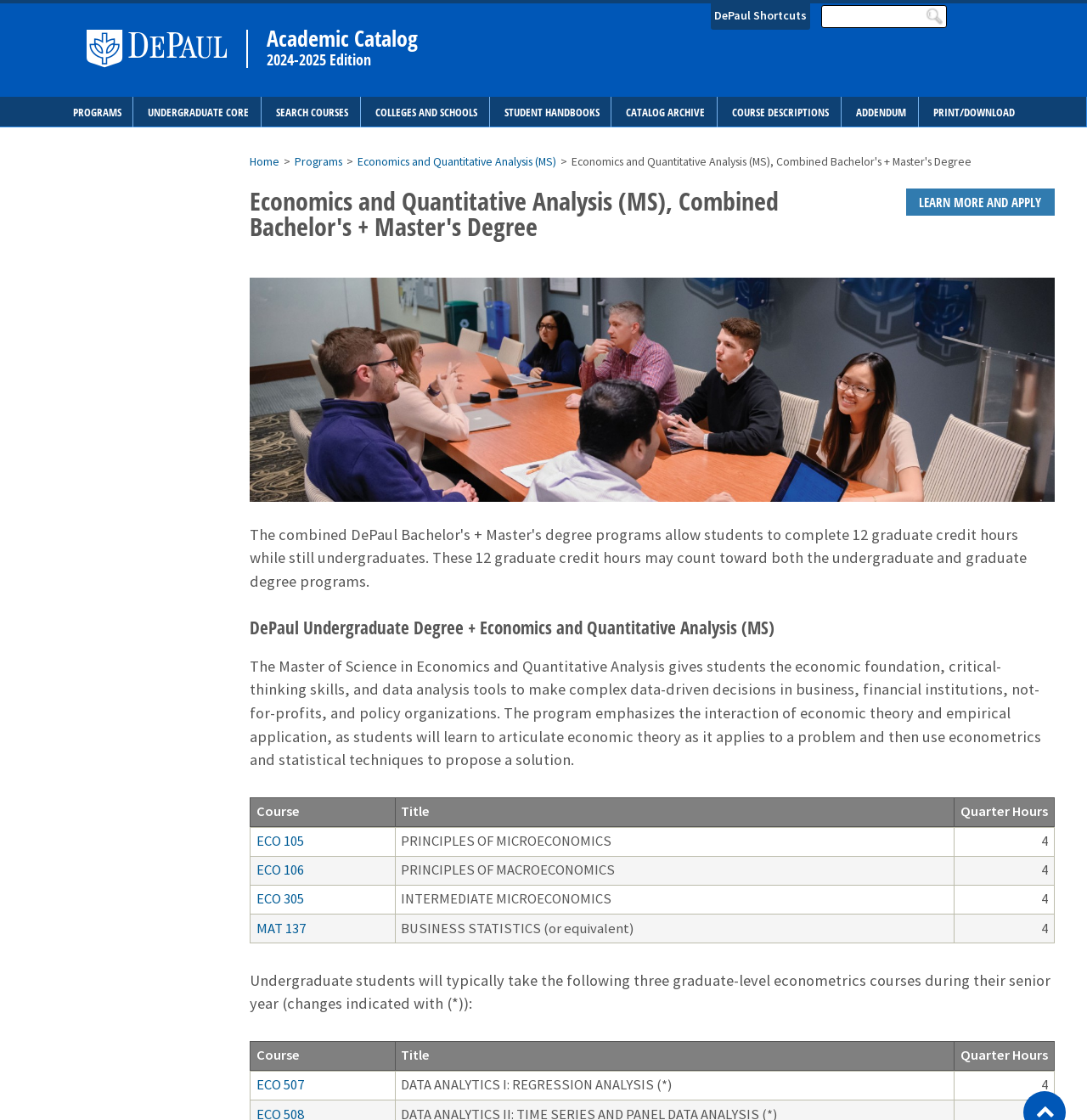Please answer the following question as detailed as possible based on the image: 
What is the title of the course with the code 'ECO 507'?

The course code 'ECO 507' is listed in the table with the title 'DATA ANALYTICS I: REGRESSION ANALYSIS', which can be found in the section describing the graduate-level econometrics courses taken by undergraduate students during their senior year.